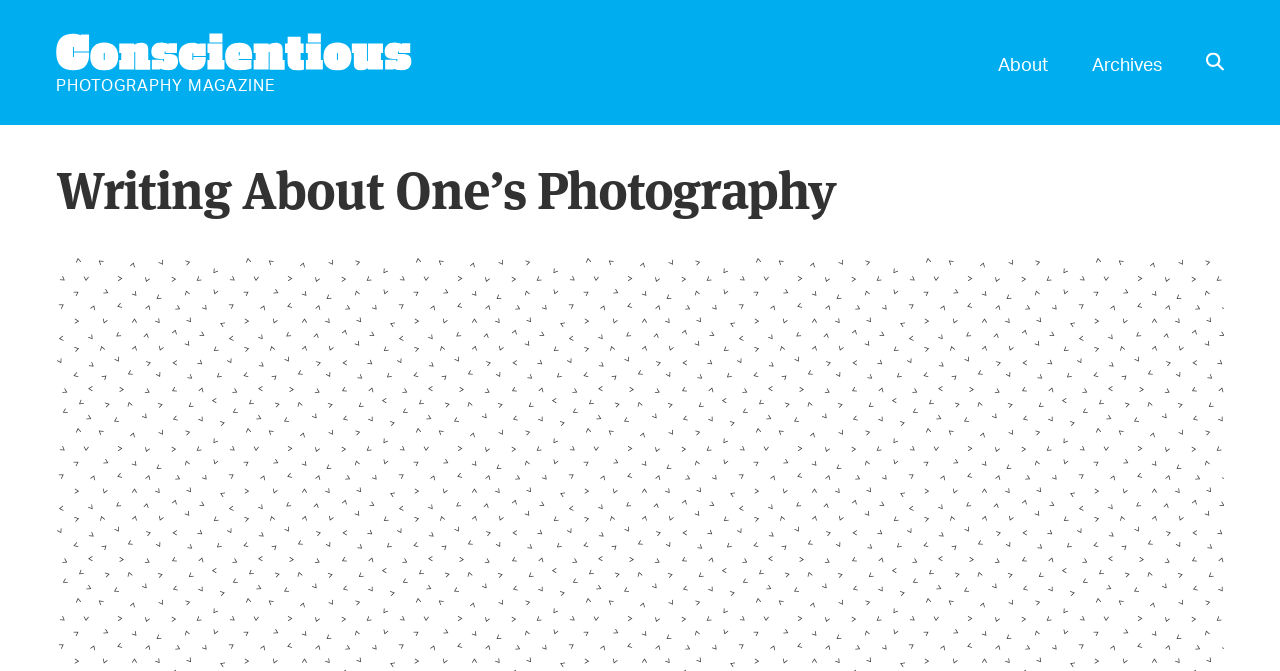Refer to the image and provide a thorough answer to this question:
How many navigation links are there?

I counted the number of link elements in the primary navigation section and found three links: 'CONSCIENTIOUS PHOTOGRAPHY MAGAZINE', 'About', and 'Archives'.